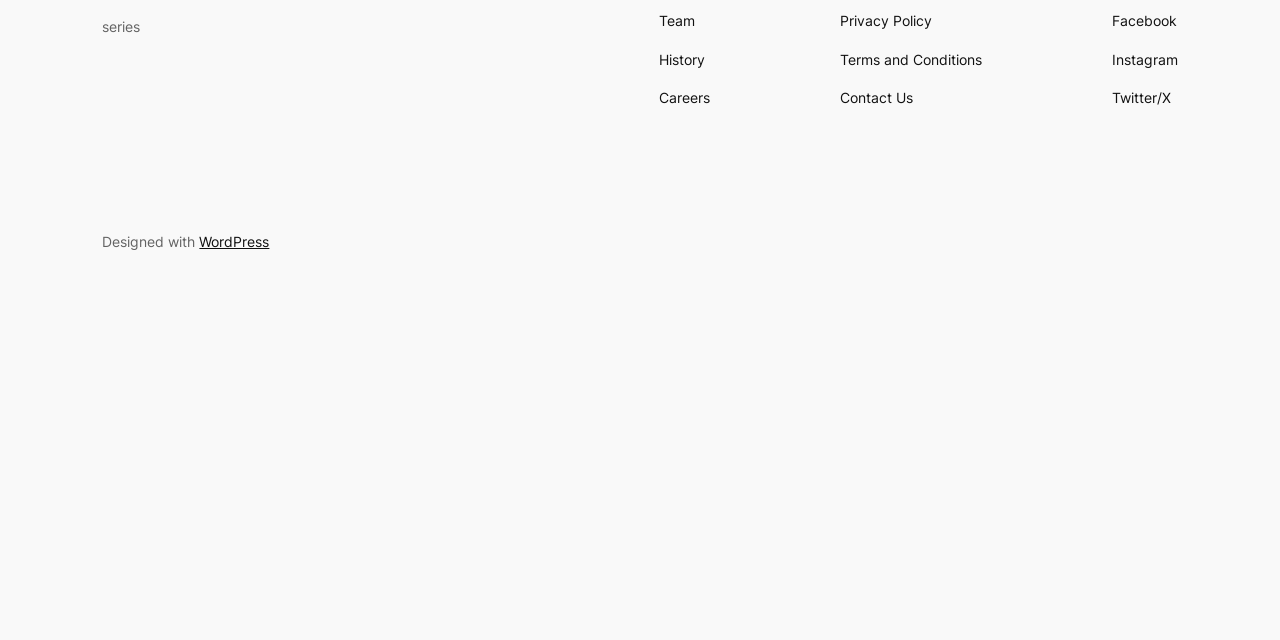Identify the bounding box for the UI element described as: "Team". Ensure the coordinates are four float numbers between 0 and 1, formatted as [left, top, right, bottom].

[0.515, 0.016, 0.543, 0.051]